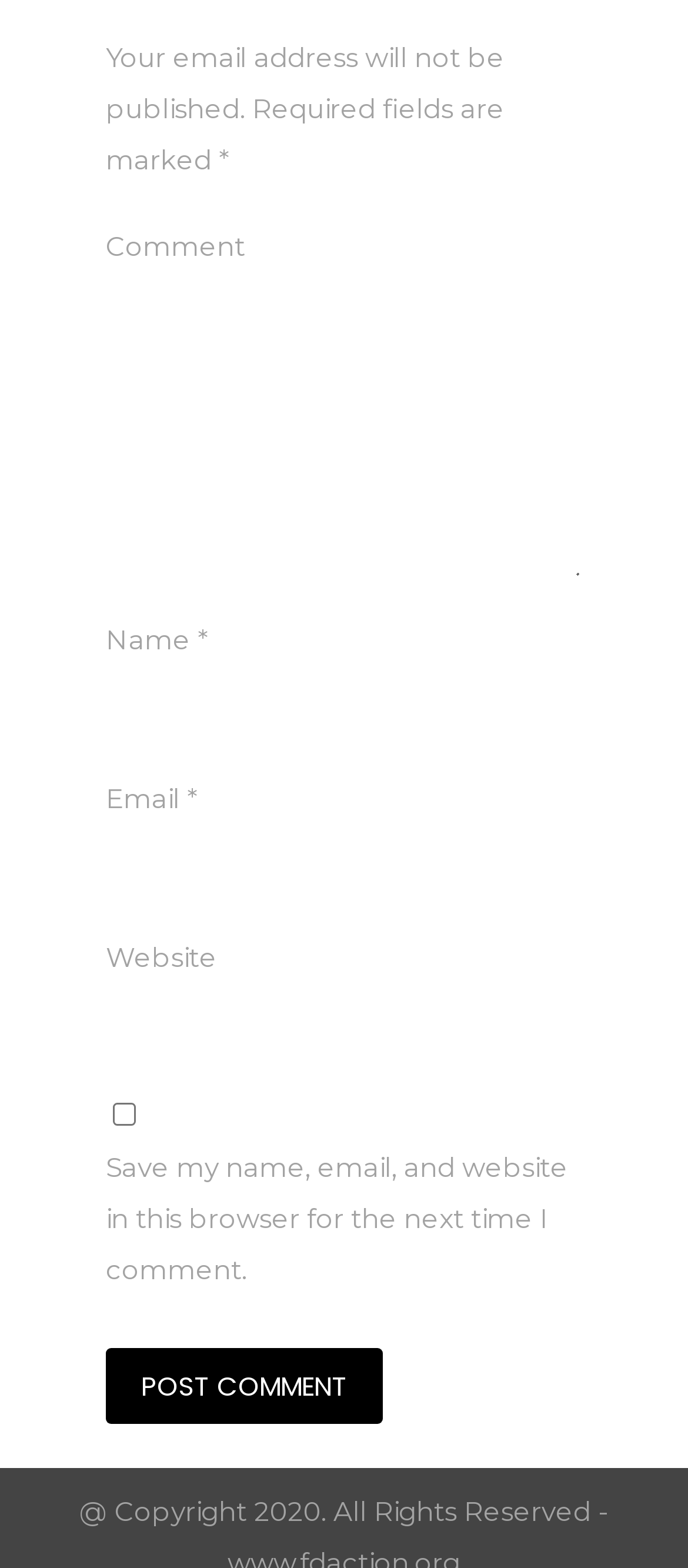What is the purpose of the checkbox?
Answer the question with a single word or phrase, referring to the image.

Save comment info